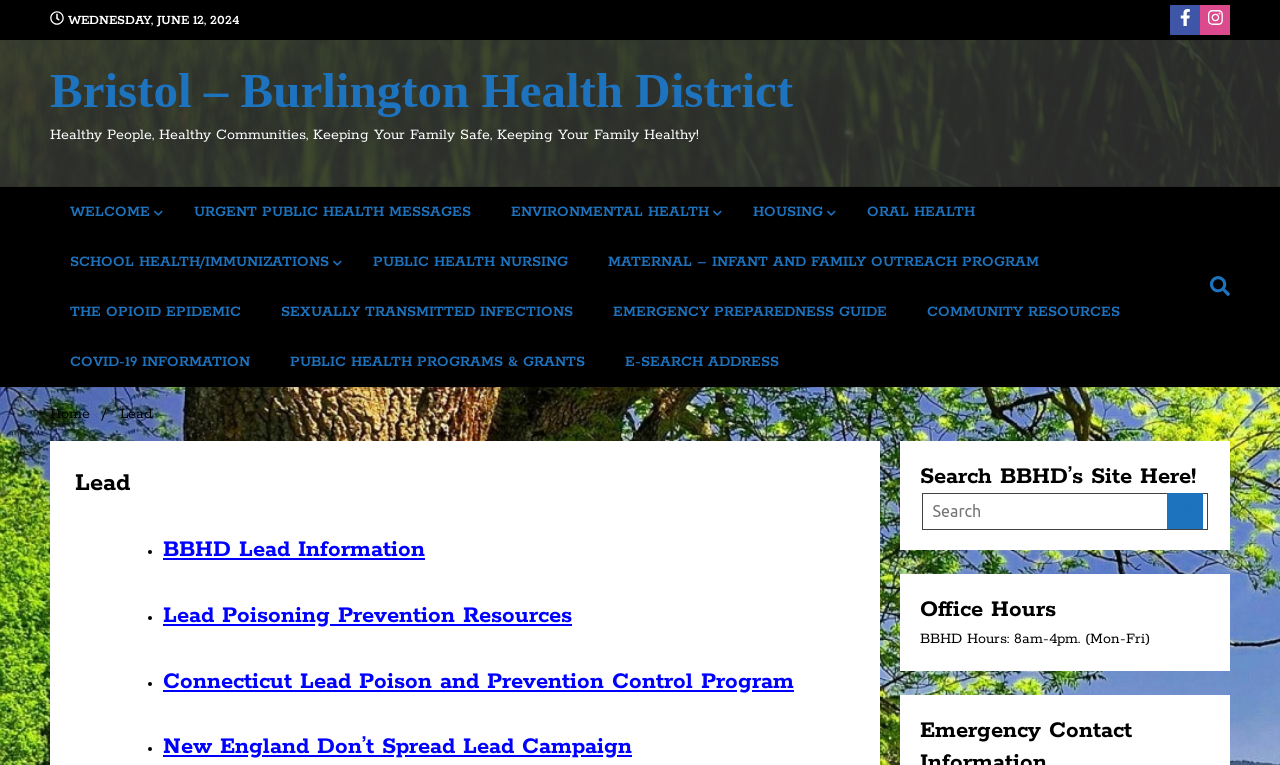What is the date displayed on the webpage?
Provide a detailed answer to the question using information from the image.

The date is displayed at the top of the webpage, in the format 'WEDNESDAY, JUNE 12, 2024', which suggests that it is a dynamic date that may change depending on the current date.